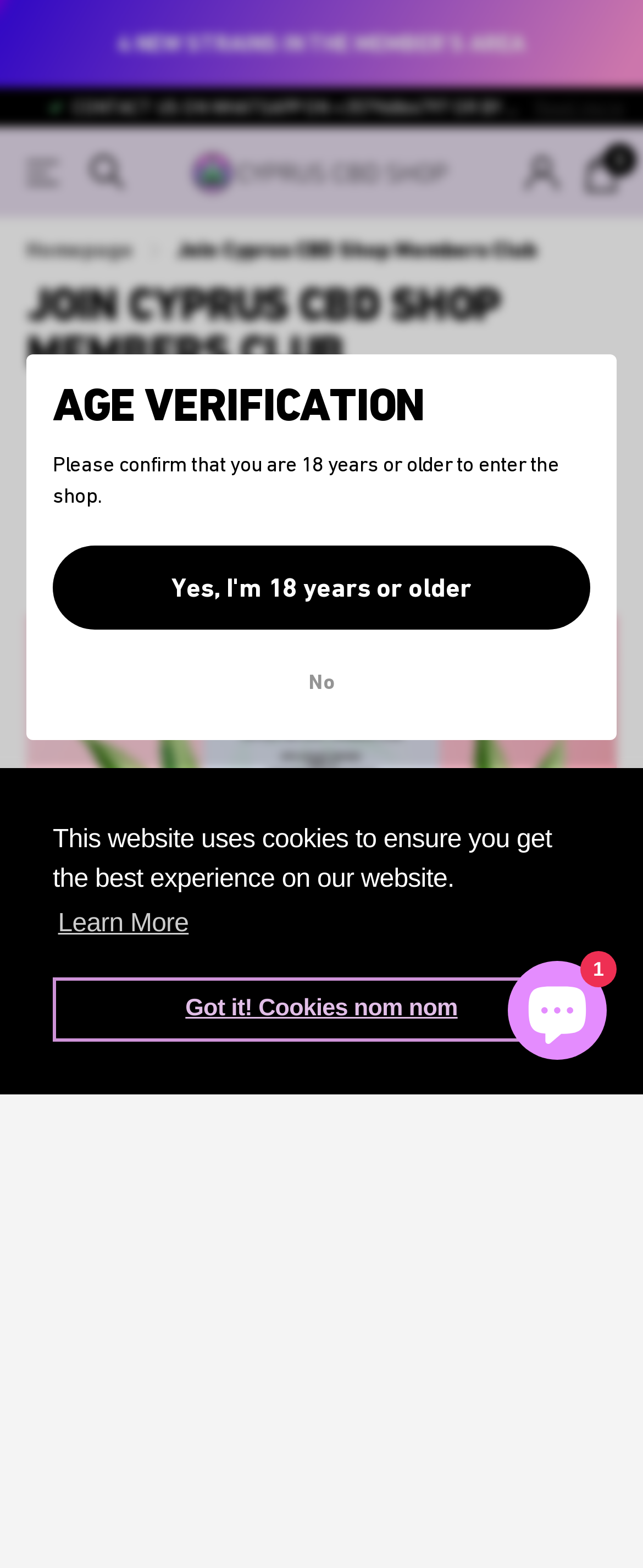Find the bounding box coordinates for the area you need to click to carry out the instruction: "View the catalog". The coordinates should be four float numbers between 0 and 1, indicated as [left, top, right, bottom].

[0.041, 0.1, 0.1, 0.12]